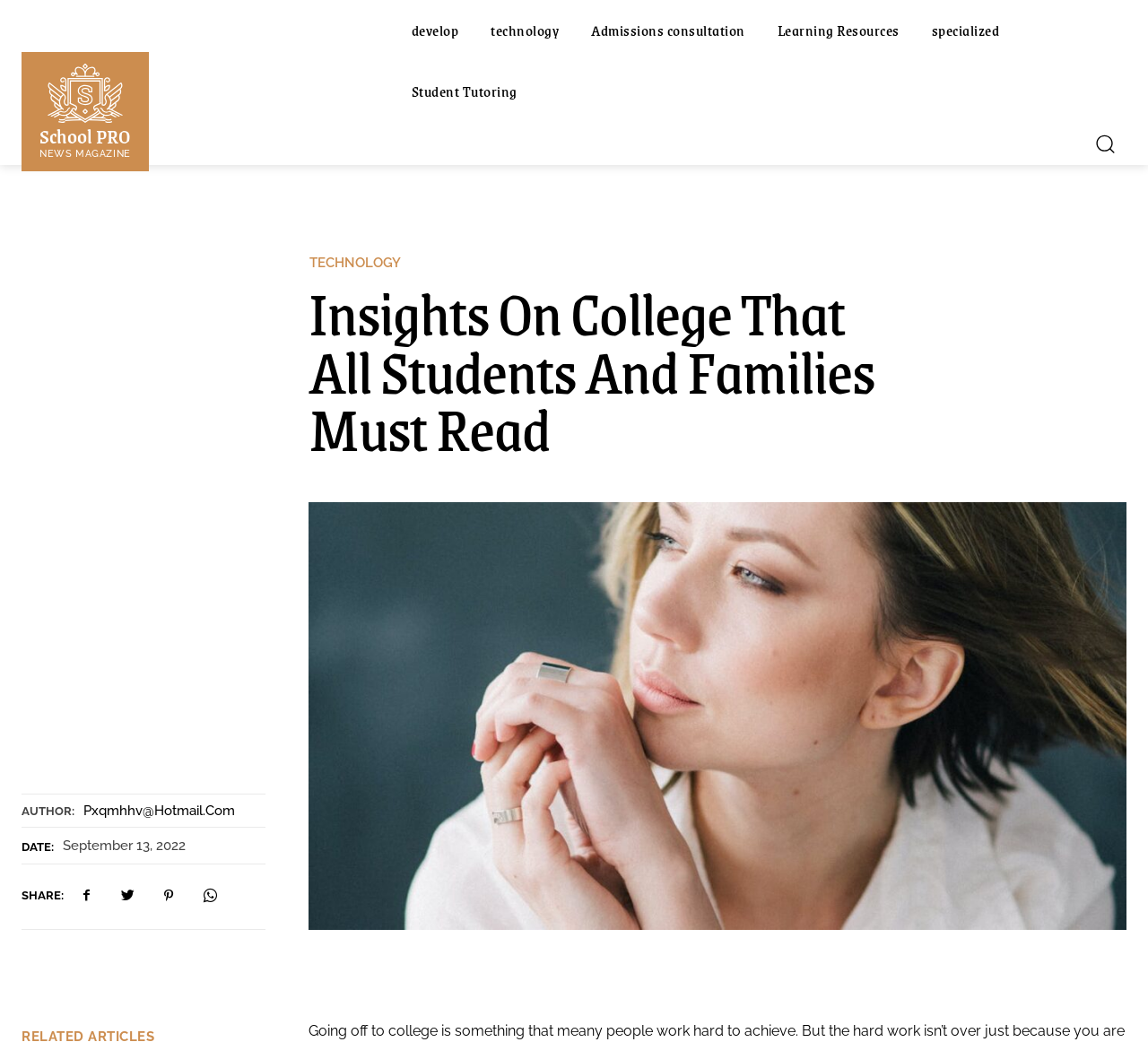What is the category of the article 'TECHNOLOGY' related to?
Based on the visual, give a brief answer using one word or a short phrase.

College